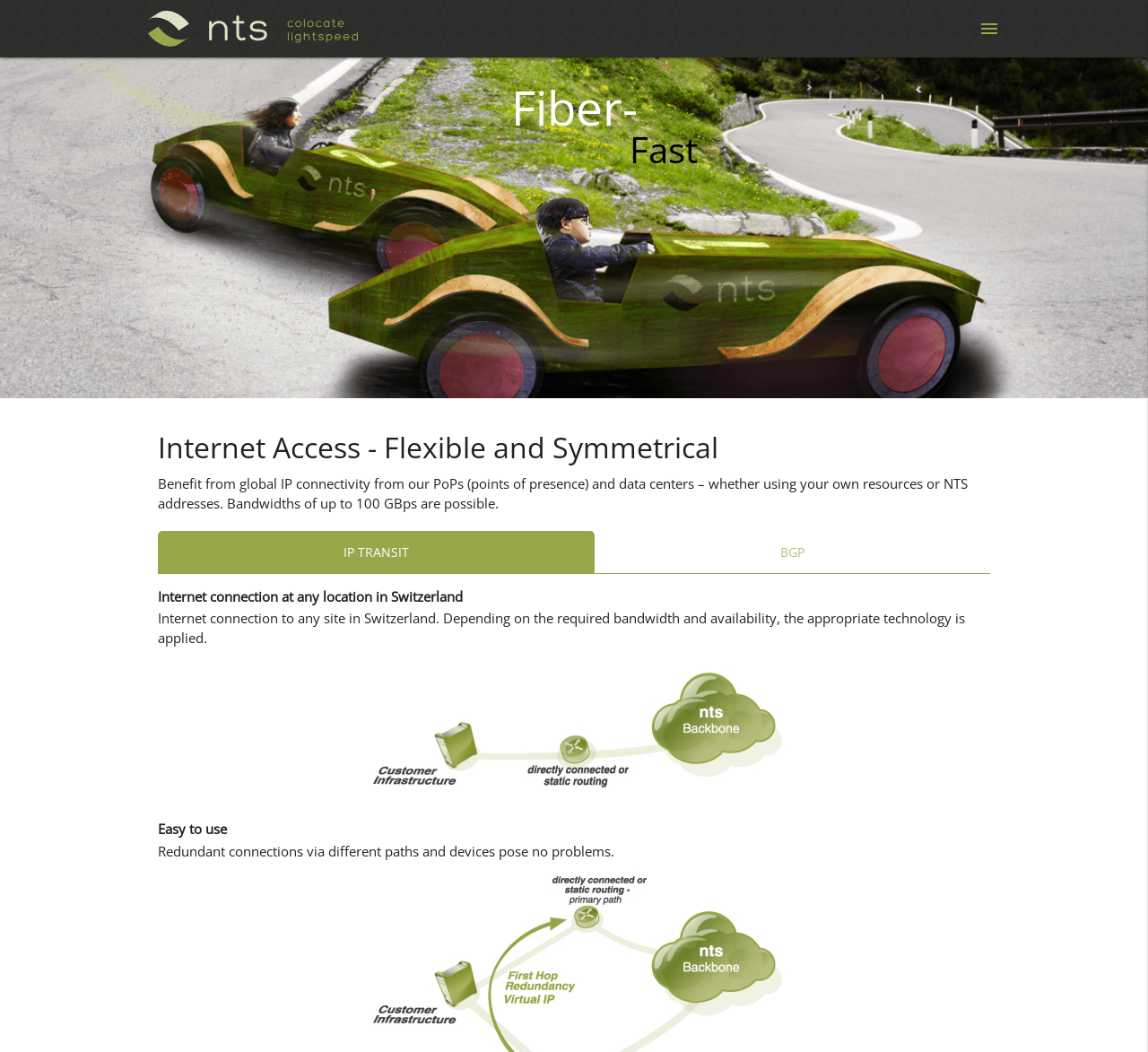Determine the bounding box for the described HTML element: "Back to news". Ensure the coordinates are four float numbers between 0 and 1 in the format [left, top, right, bottom].

None